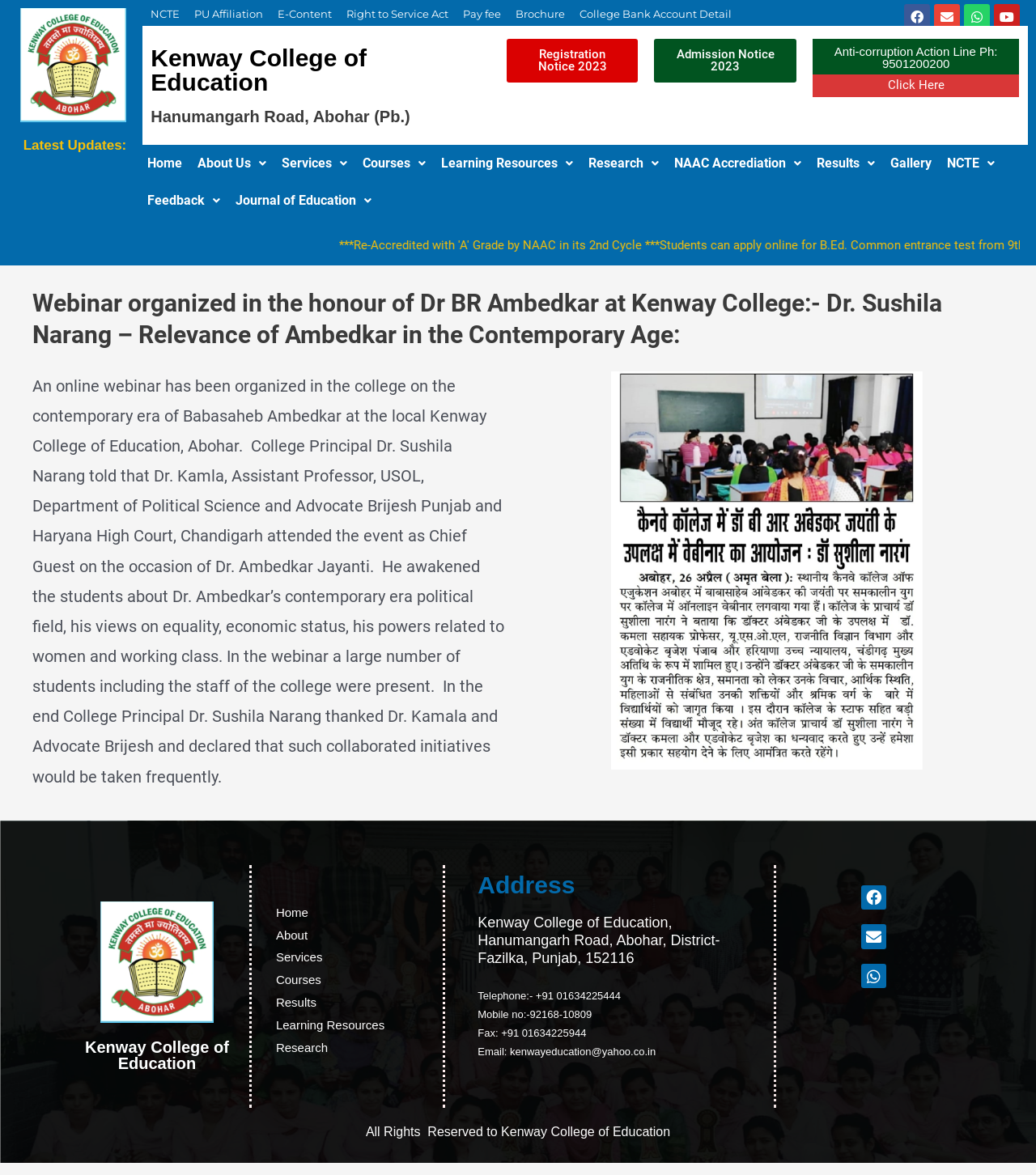Determine the bounding box coordinates of the element's region needed to click to follow the instruction: "Click on the 'Registration Notice 2023' button". Provide these coordinates as four float numbers between 0 and 1, formatted as [left, top, right, bottom].

[0.489, 0.033, 0.616, 0.07]